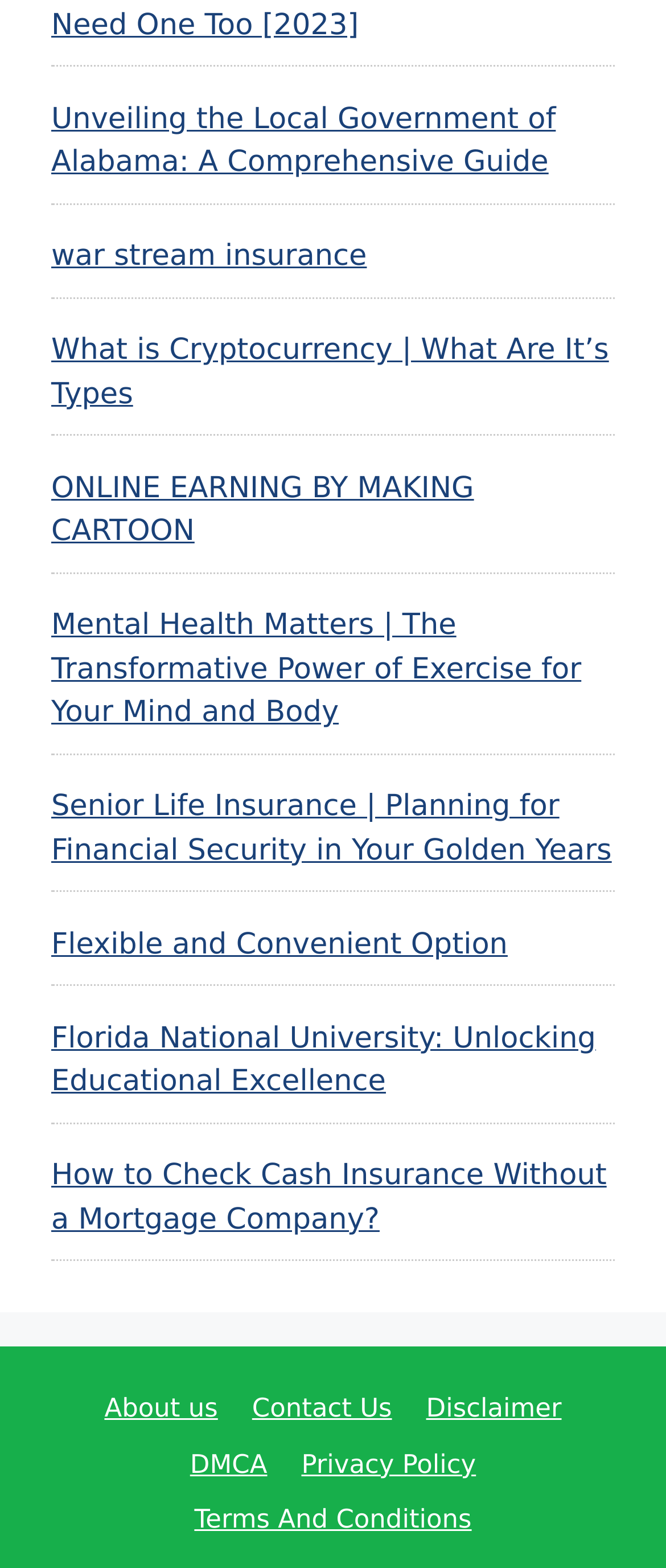Can you determine the bounding box coordinates of the area that needs to be clicked to fulfill the following instruction: "Read the Disclaimer"?

[0.64, 0.889, 0.843, 0.908]